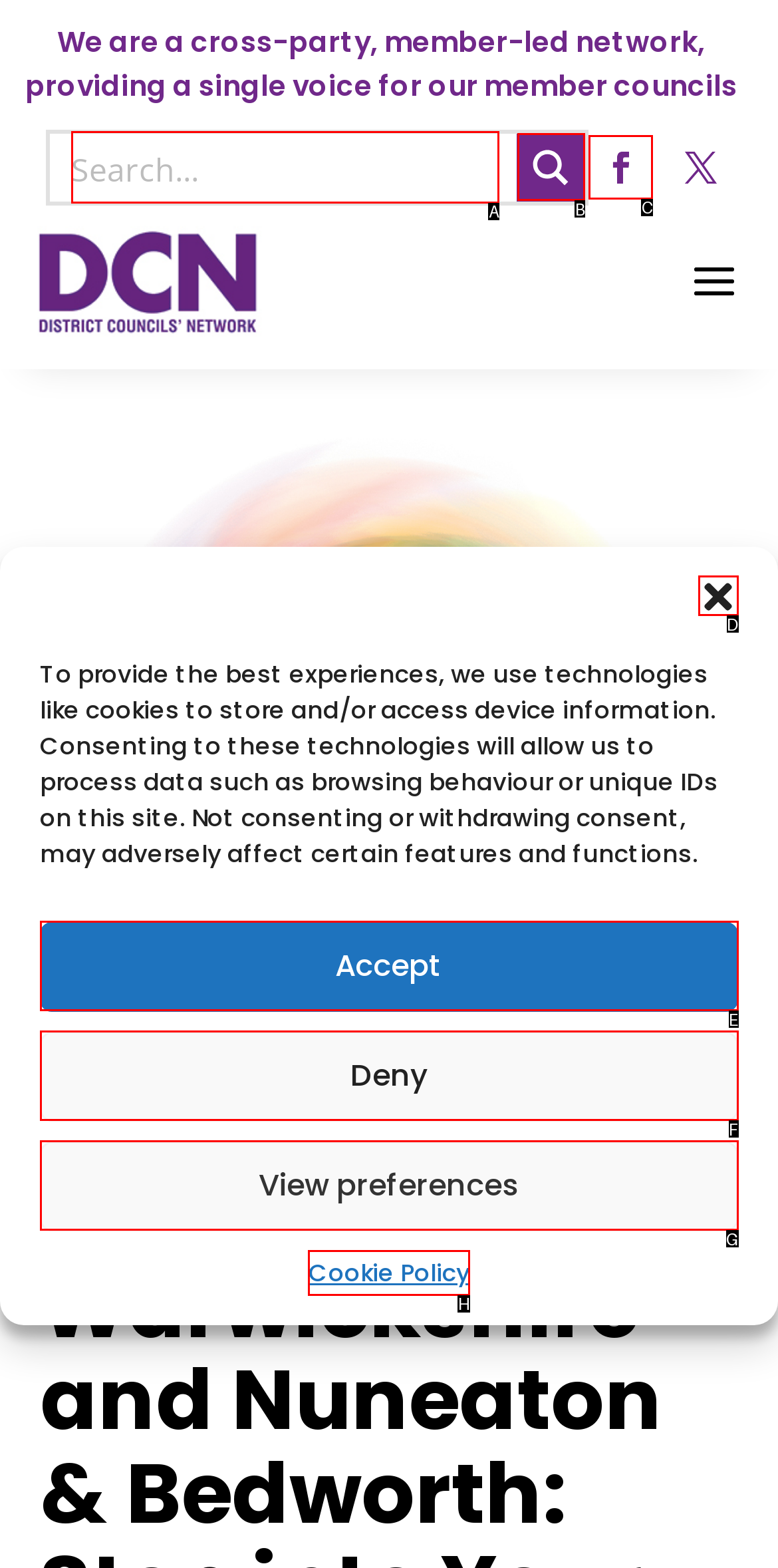Tell me which element should be clicked to achieve the following objective: Click the search magnifier button
Reply with the letter of the correct option from the displayed choices.

B